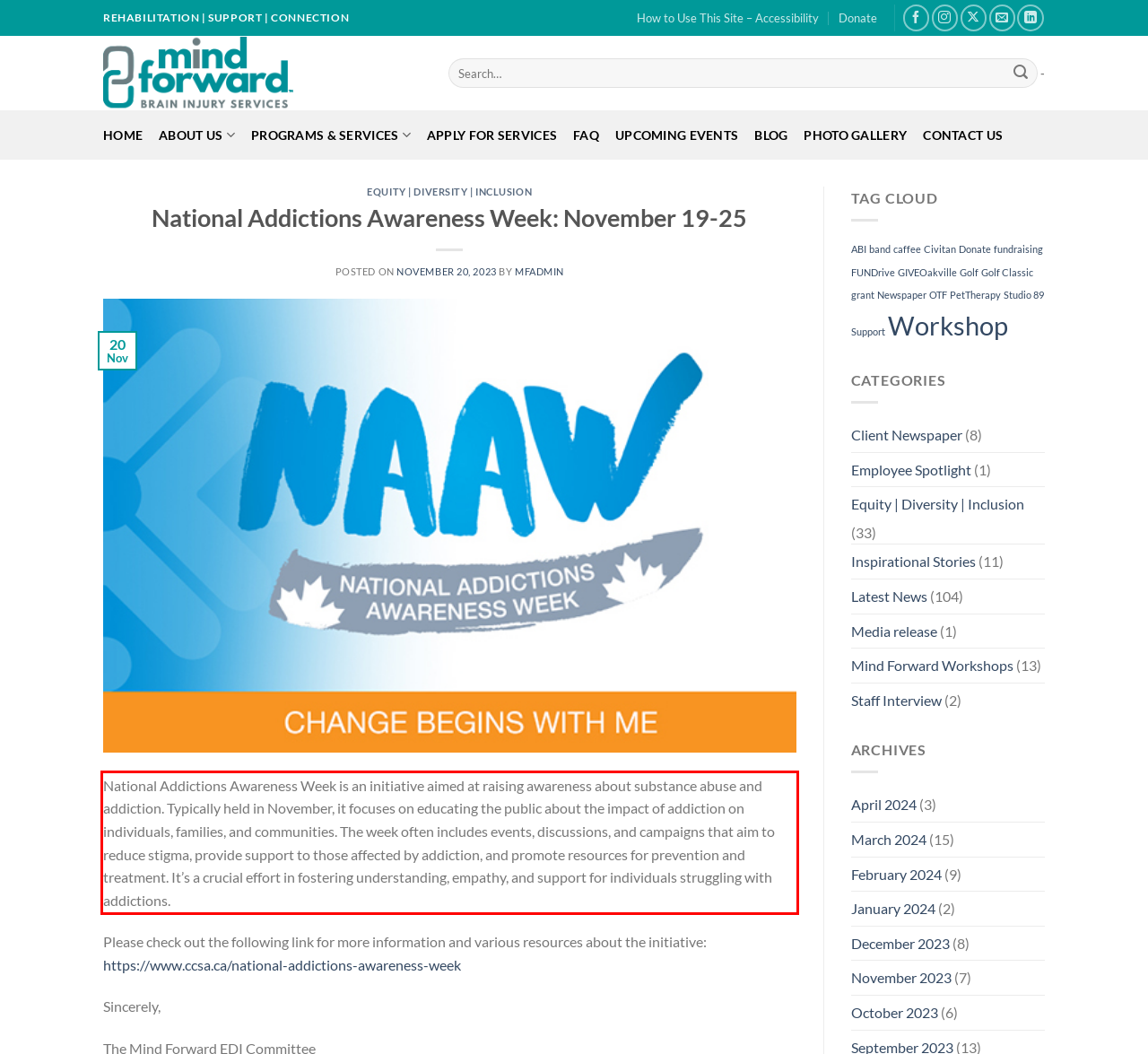Given the screenshot of the webpage, identify the red bounding box, and recognize the text content inside that red bounding box.

National Addictions Awareness Week is an initiative aimed at raising awareness about substance abuse and addiction. Typically held in November, it focuses on educating the public about the impact of addiction on individuals, families, and communities. The week often includes events, discussions, and campaigns that aim to reduce stigma, provide support to those affected by addiction, and promote resources for prevention and treatment. It’s a crucial effort in fostering understanding, empathy, and support for individuals struggling with addictions.